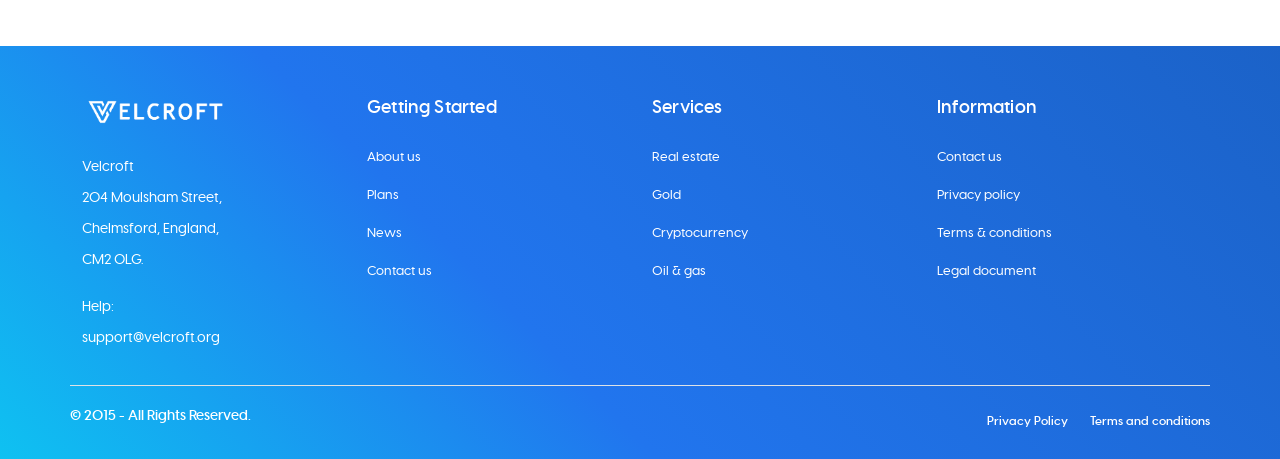Please indicate the bounding box coordinates of the element's region to be clicked to achieve the instruction: "Read Privacy policy". Provide the coordinates as four float numbers between 0 and 1, i.e., [left, top, right, bottom].

[0.771, 0.904, 0.834, 0.93]